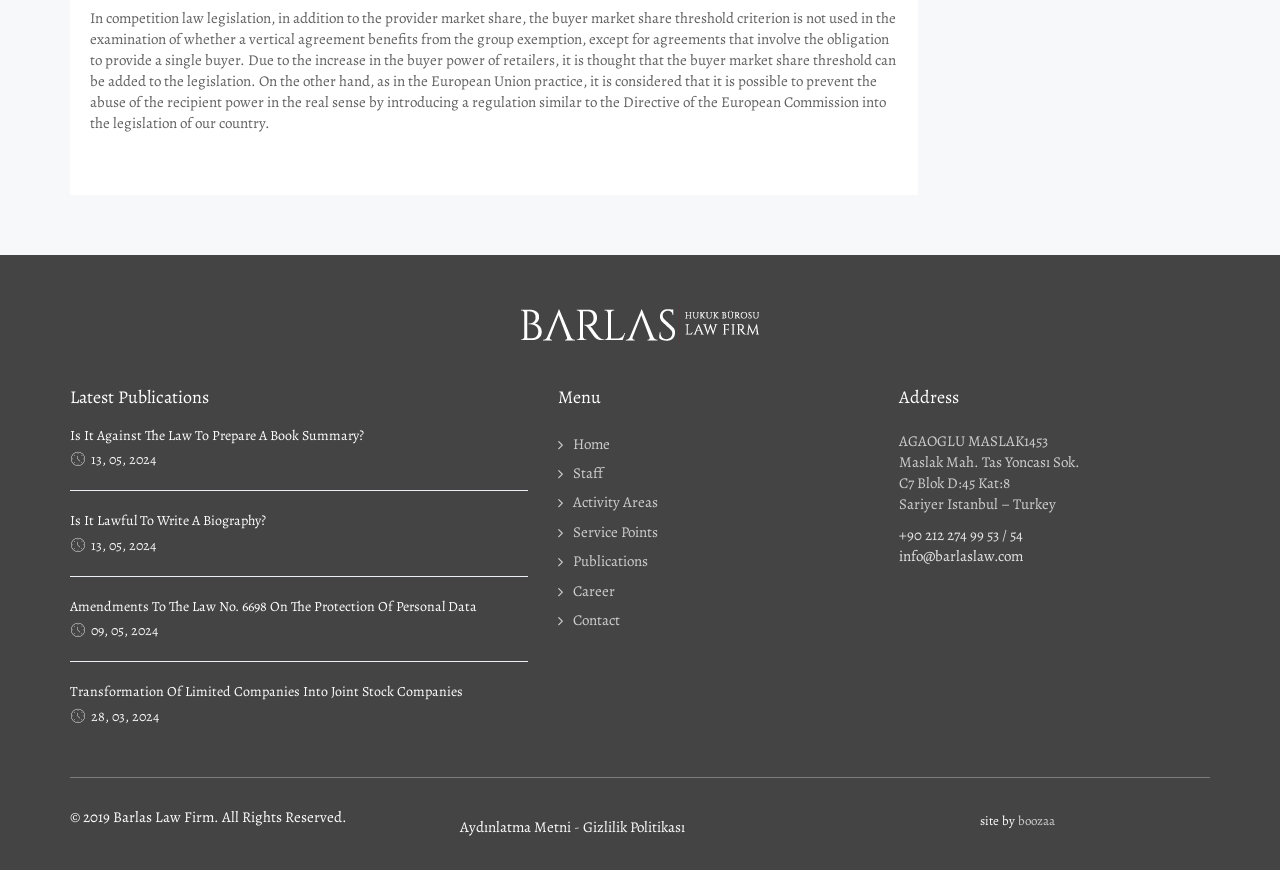What is the name of the law firm?
Please provide a comprehensive answer to the question based on the webpage screenshot.

The name of the law firm can be found in the logo at the top of the webpage, which is an image with the text 'barlas-law-firm-logo-white'.